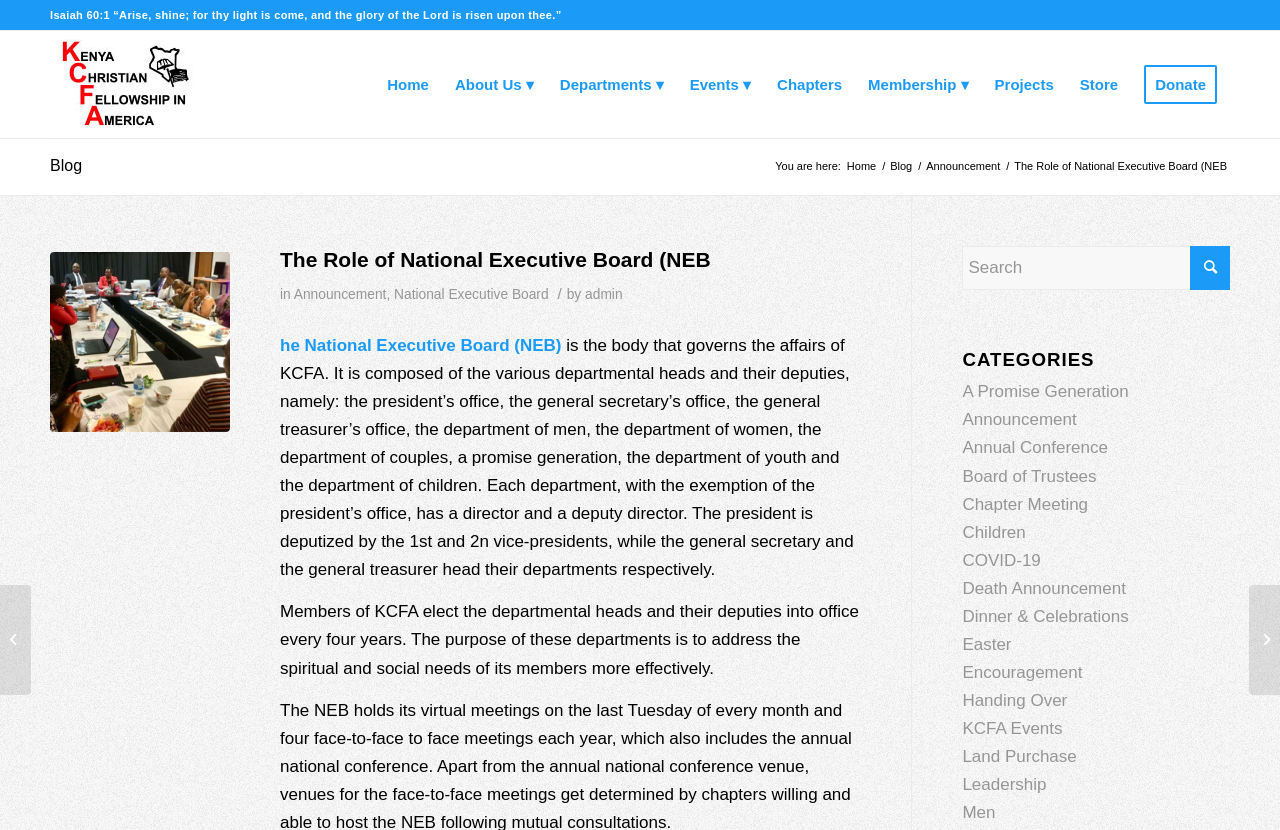Determine the bounding box coordinates for the clickable element to execute this instruction: "Click on the 'Home' link". Provide the coordinates as four float numbers between 0 and 1, i.e., [left, top, right, bottom].

[0.292, 0.037, 0.345, 0.166]